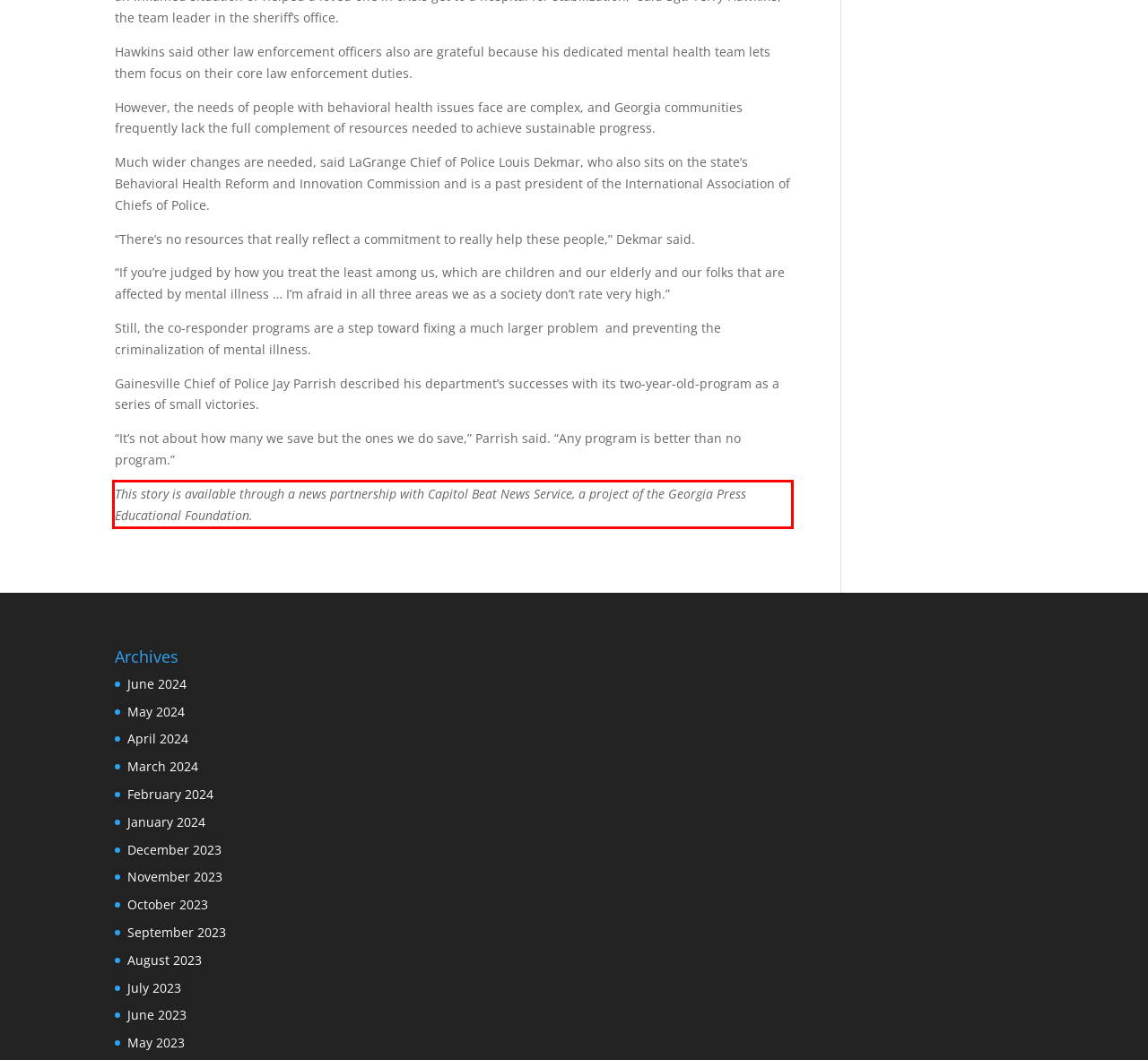Identify and extract the text within the red rectangle in the screenshot of the webpage.

This story is available through a news partnership with Capitol Beat News Service, a project of the Georgia Press Educational Foundation.